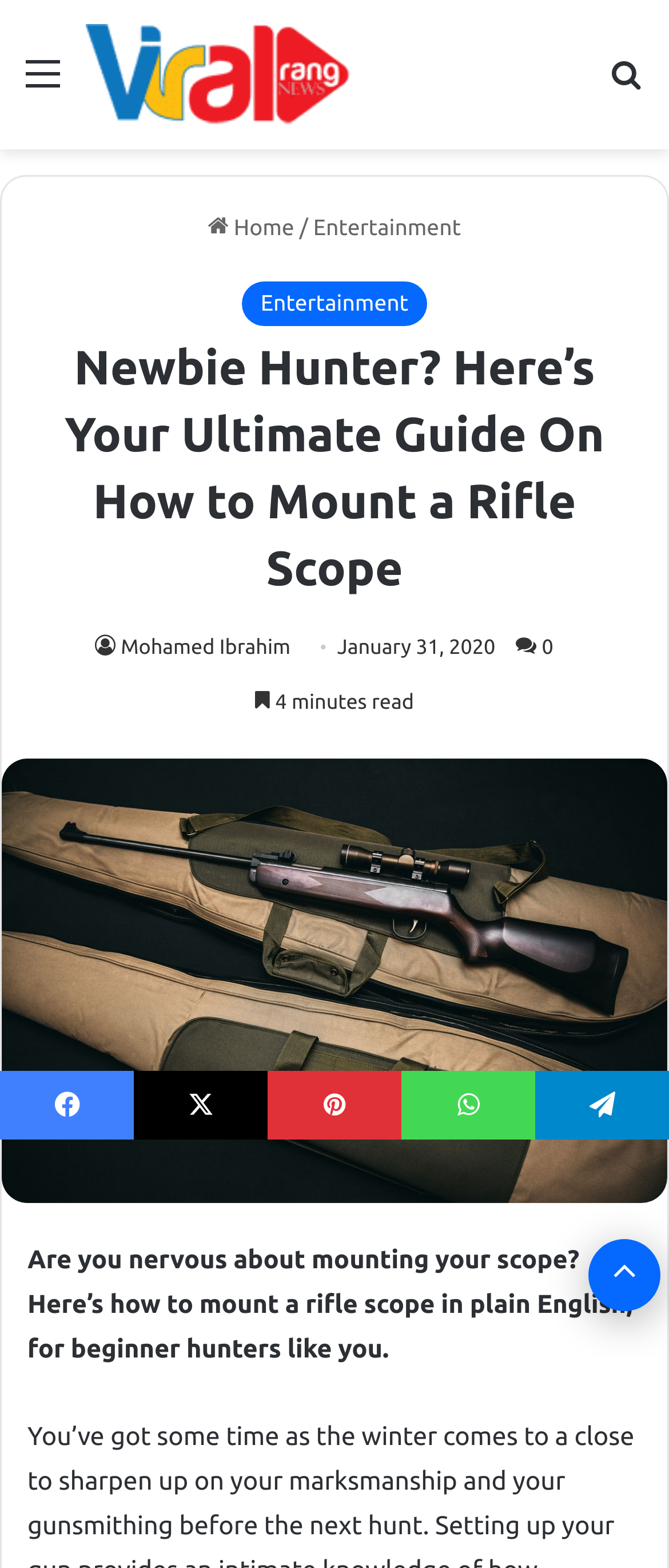What is the topic of the image in this article?
Please provide a single word or phrase based on the screenshot.

Mount a Rifle Scope